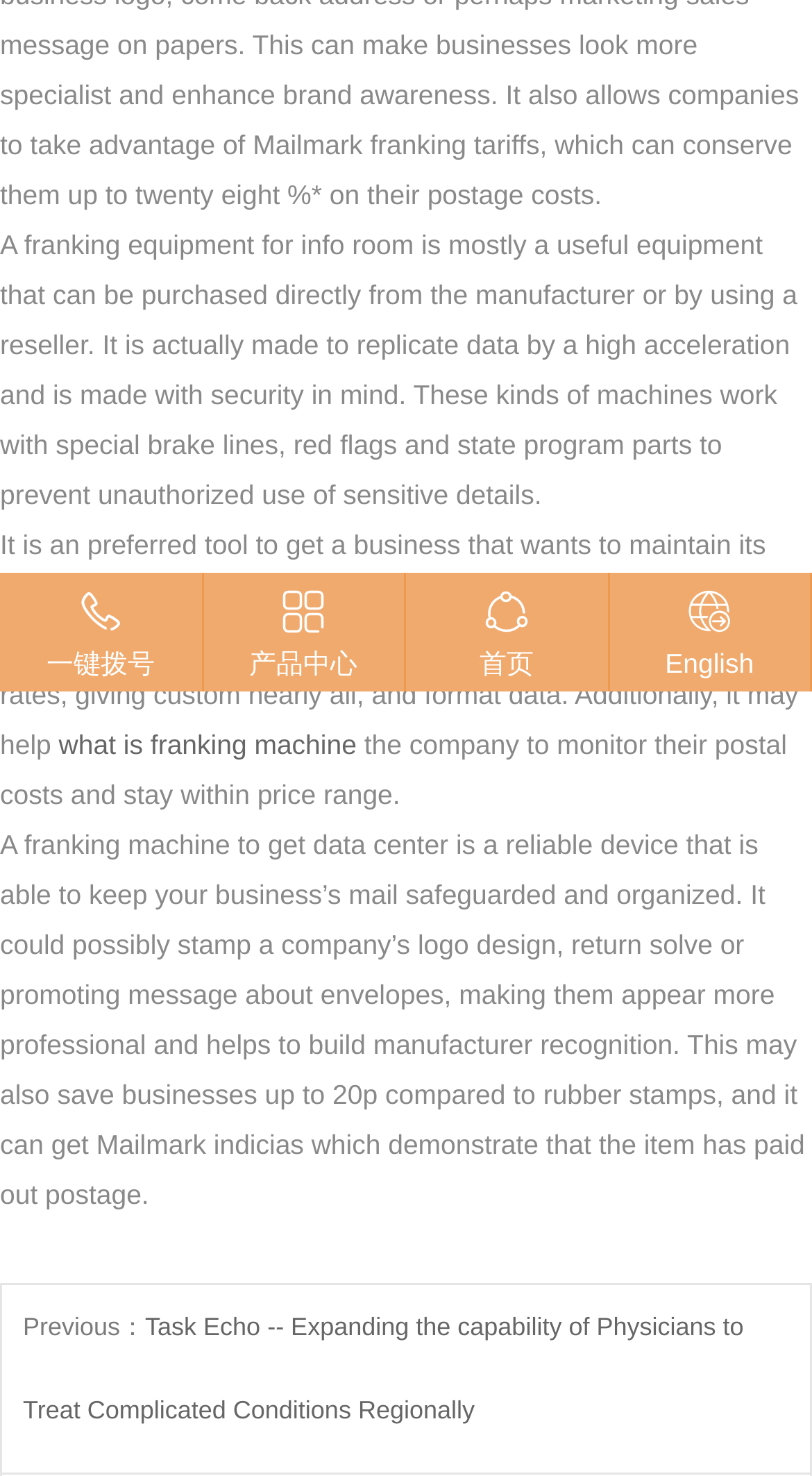Determine the bounding box for the UI element described here: "Pay My Bill".

None